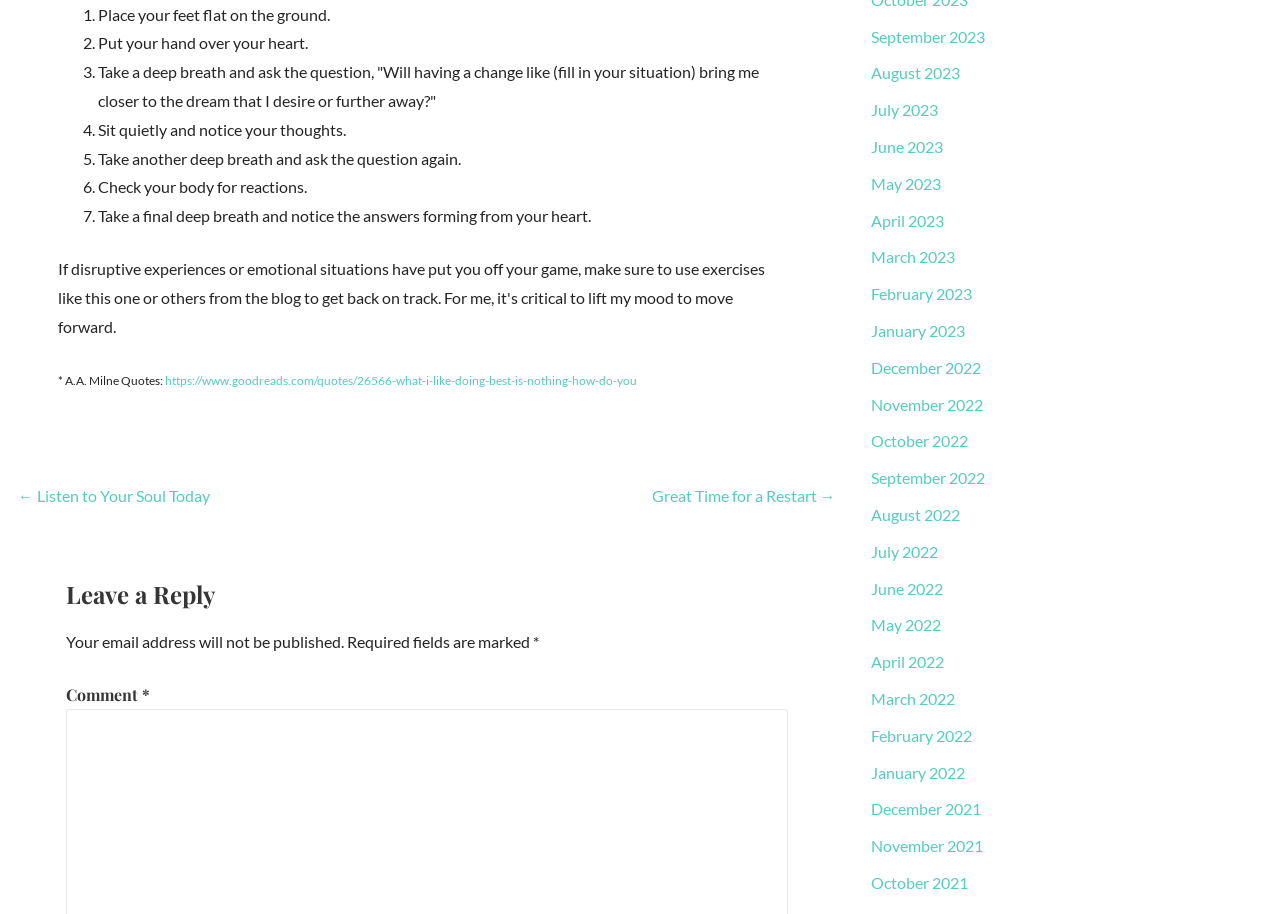Please study the image and answer the question comprehensively:
What is the quote from A.A. Milne about?

The quote from A.A. Milne is about enjoying doing nothing. The full quote is 'What I like doing best is nothing. How do you like your nothing?' It suggests that doing nothing can be a pleasant and enjoyable experience.